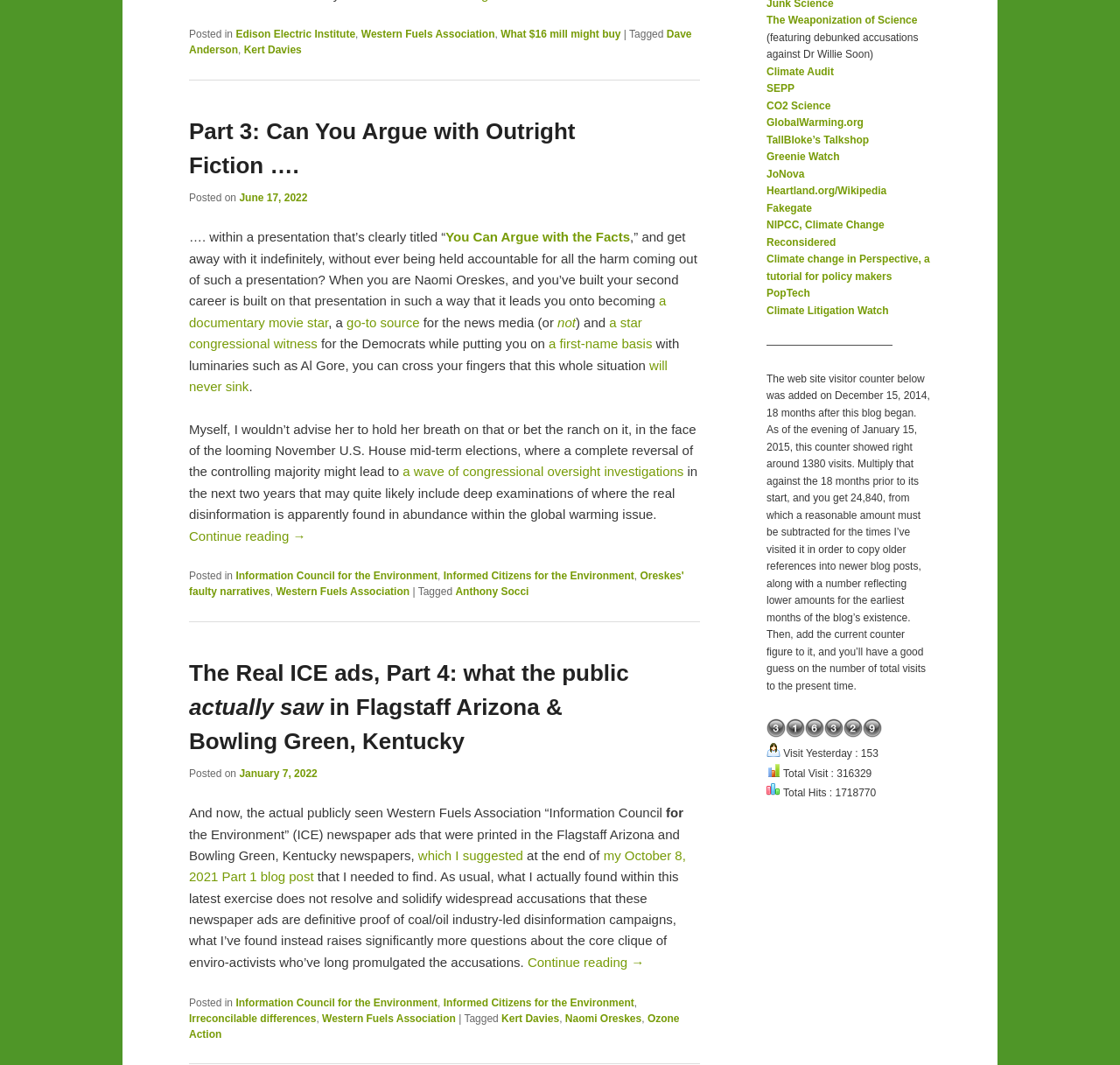What is the name of the organization mentioned in the footer?
Using the image, respond with a single word or phrase.

Edison Electric Institute